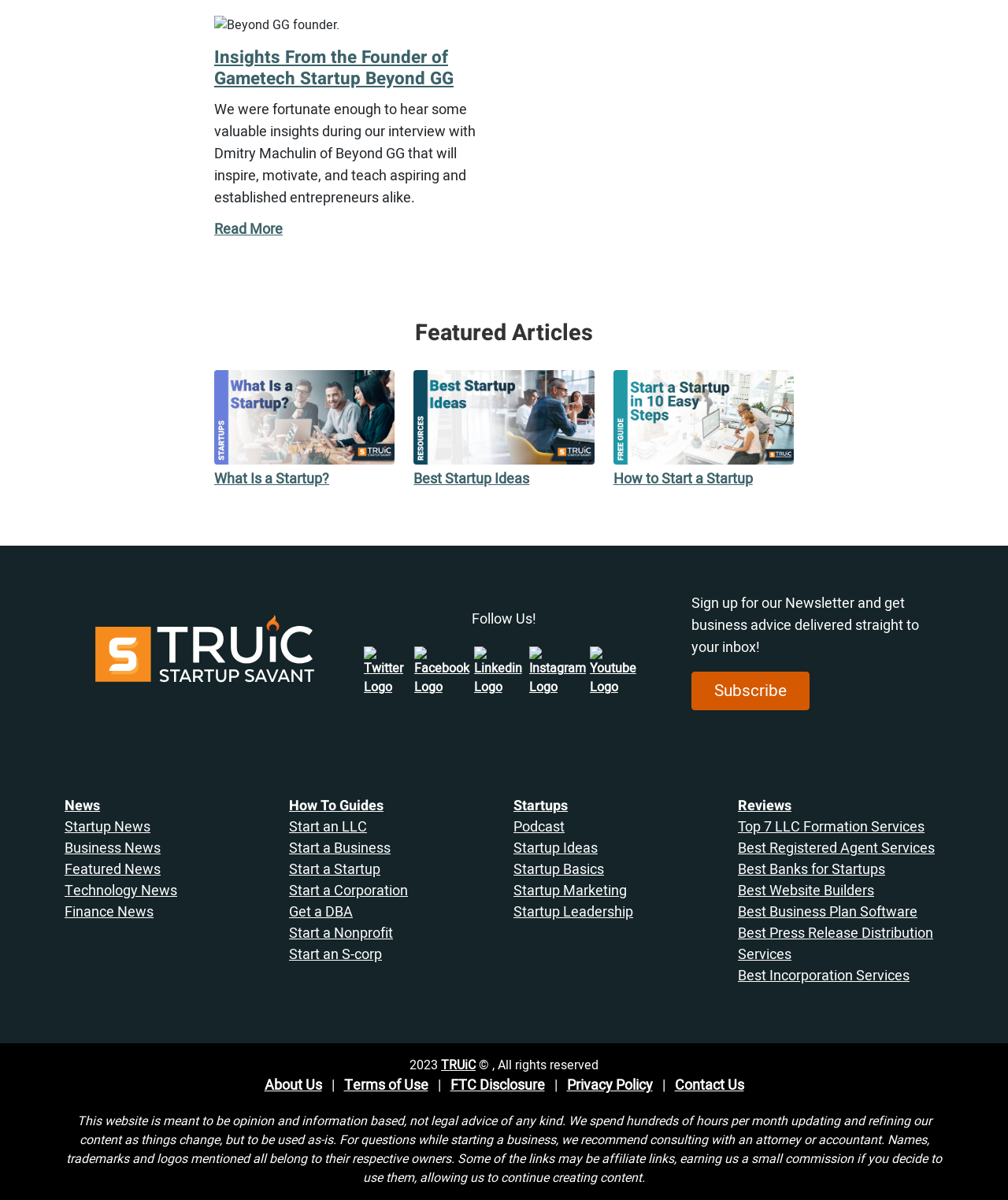Determine the coordinates of the bounding box for the clickable area needed to execute this instruction: "View featured articles".

[0.212, 0.266, 0.788, 0.289]